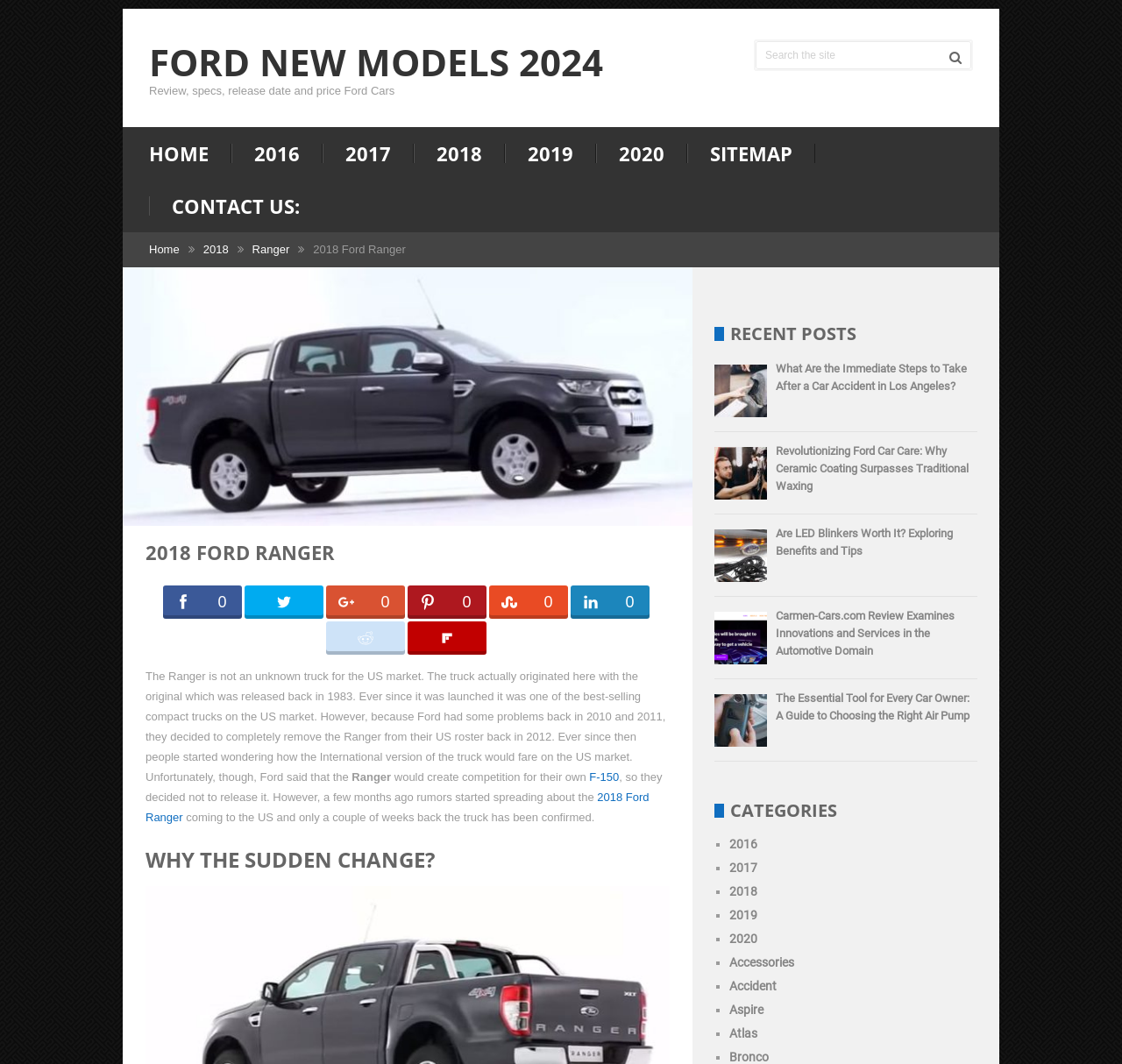What is the name of the truck discussed in the article?
Based on the visual, give a brief answer using one word or a short phrase.

Ford Ranger